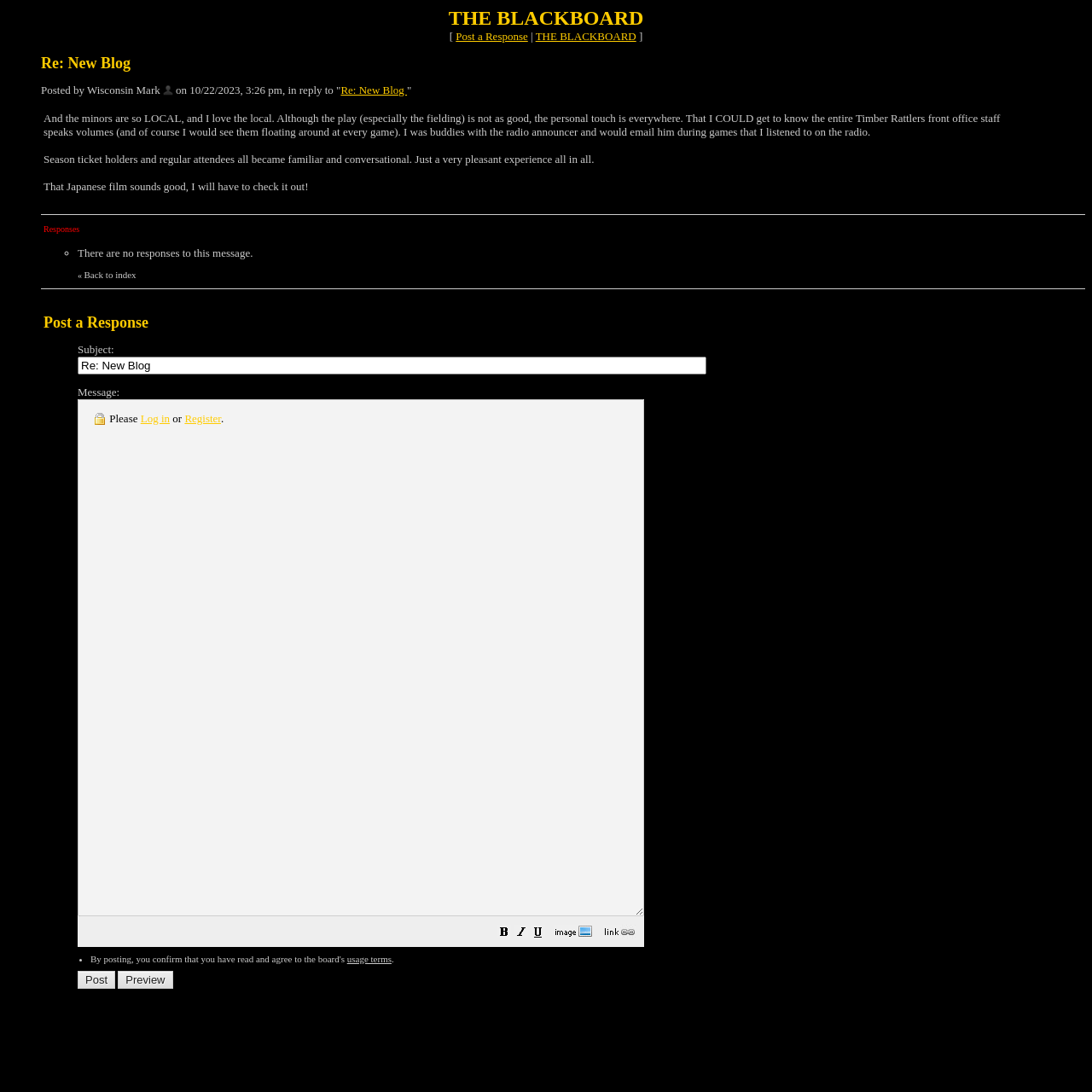Locate the bounding box coordinates of the clickable area needed to fulfill the instruction: "Click the 'Back to index' link".

[0.077, 0.247, 0.125, 0.256]